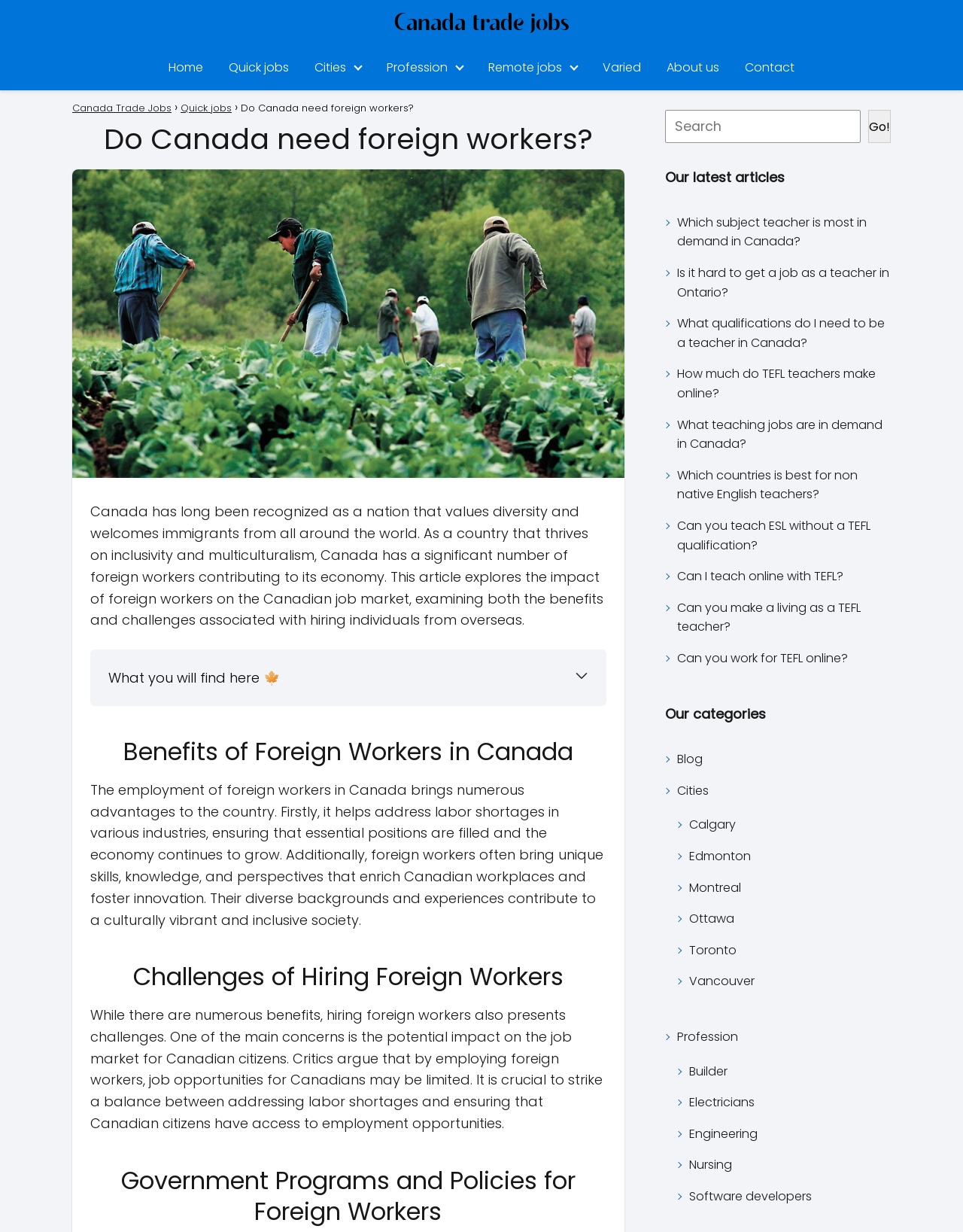For the element described, predict the bounding box coordinates as (top-left x, top-left y, bottom-right x, bottom-right y). All values should be between 0 and 1. Element description: Vancouver

[0.716, 0.789, 0.784, 0.805]